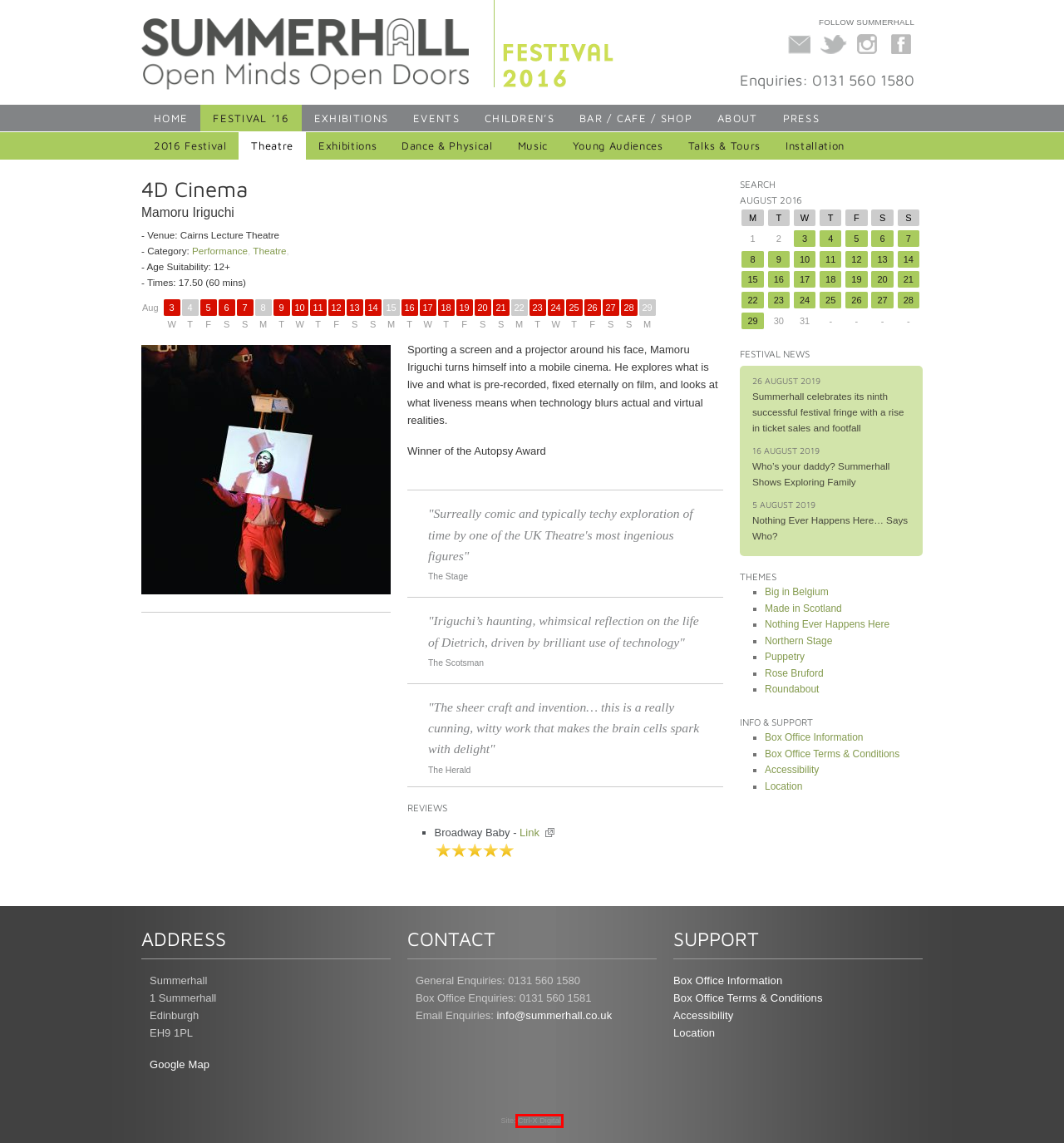You have a screenshot of a webpage with a red rectangle bounding box around an element. Identify the best matching webpage description for the new page that appears after clicking the element in the bounding box. The descriptions are:
A. What's On - Summerhall, Edinburgh
B. Summerhall - Open Minds Open Doors, Edinburgh
C. Control X - web design, development, hosting & support
D. Location - Summerhall, Edinburgh
E. About - Summerhall, Edinburgh
F. Current Exhibitions - Summerhall, Edinburgh
G. Press Archive - Summerhall, Edinburgh
H. Children & Families - Summerhall, Edinburgh

C